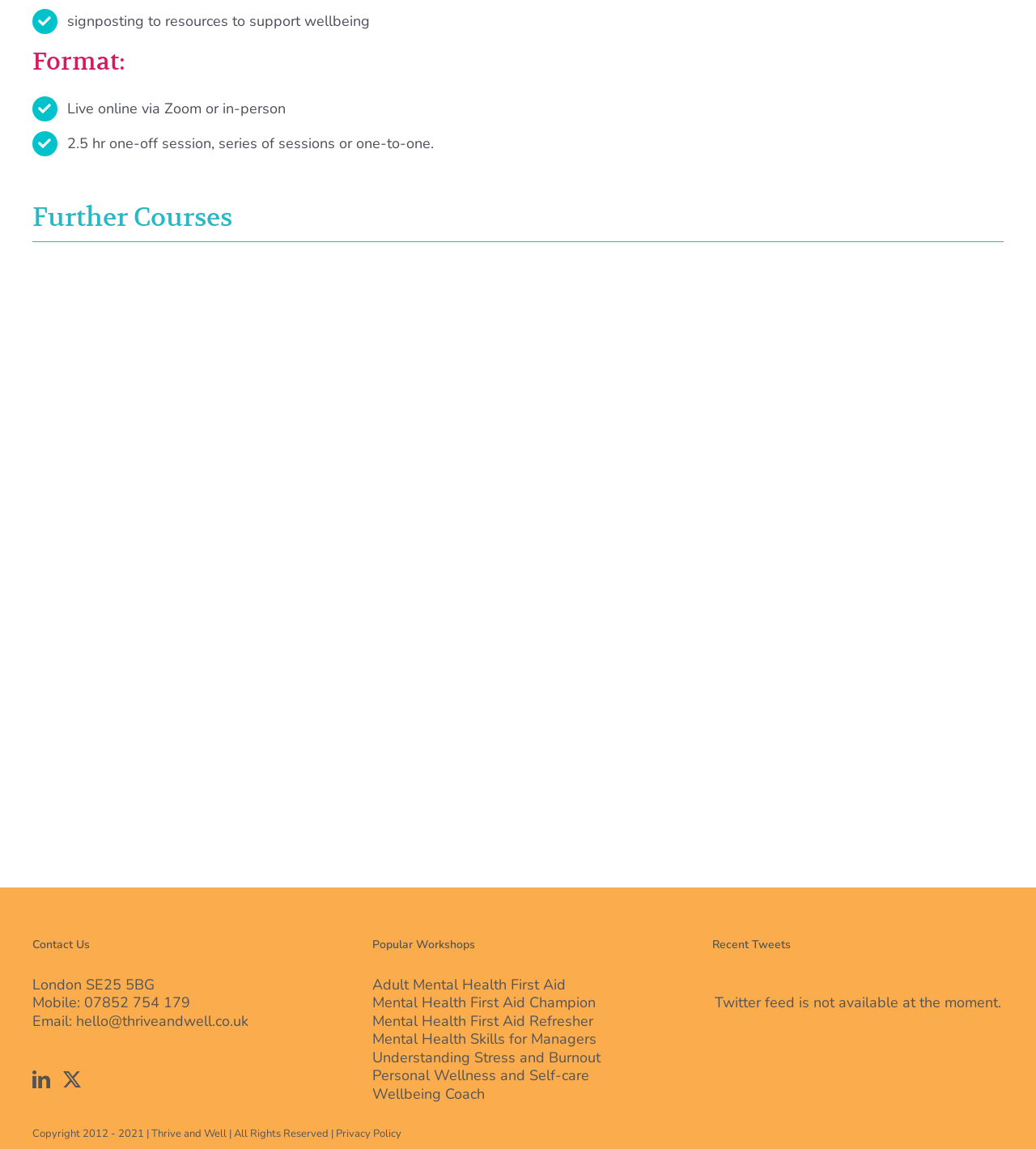What is the format of the sessions?
Examine the image and give a concise answer in one word or a short phrase.

Live online via Zoom or in-person